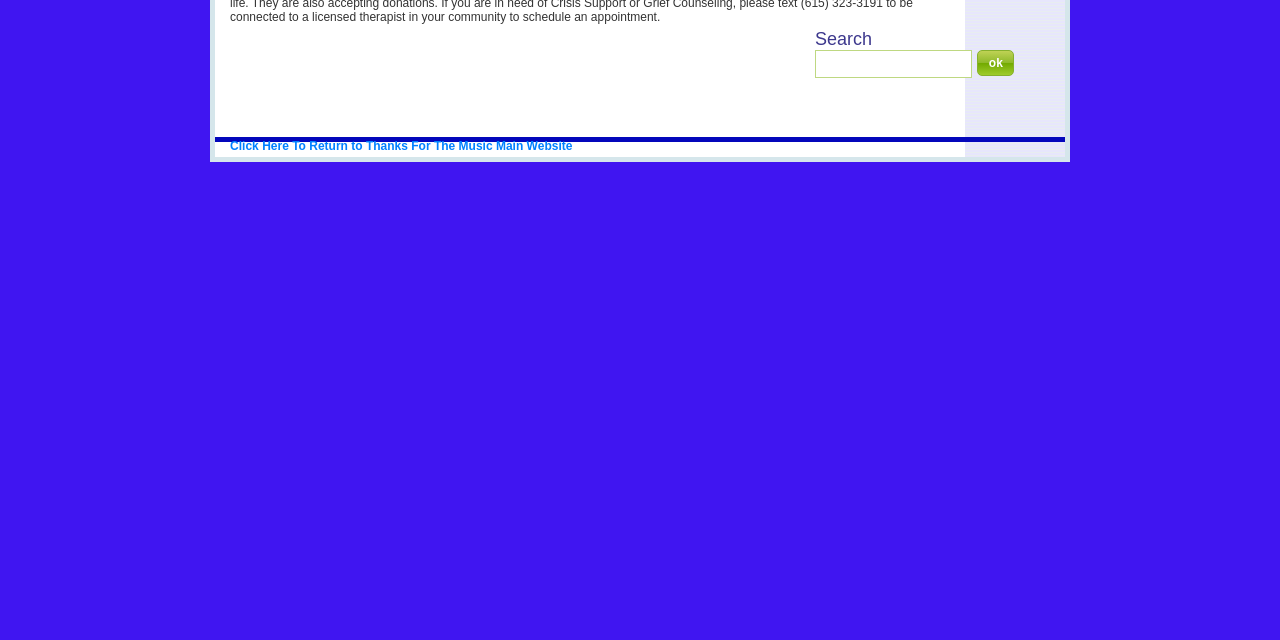Given the description title="Search" value="ok", predict the bounding box coordinates of the UI element. Ensure the coordinates are in the format (top-left x, top-left y, bottom-right x, bottom-right y) and all values are between 0 and 1.

[0.764, 0.078, 0.792, 0.118]